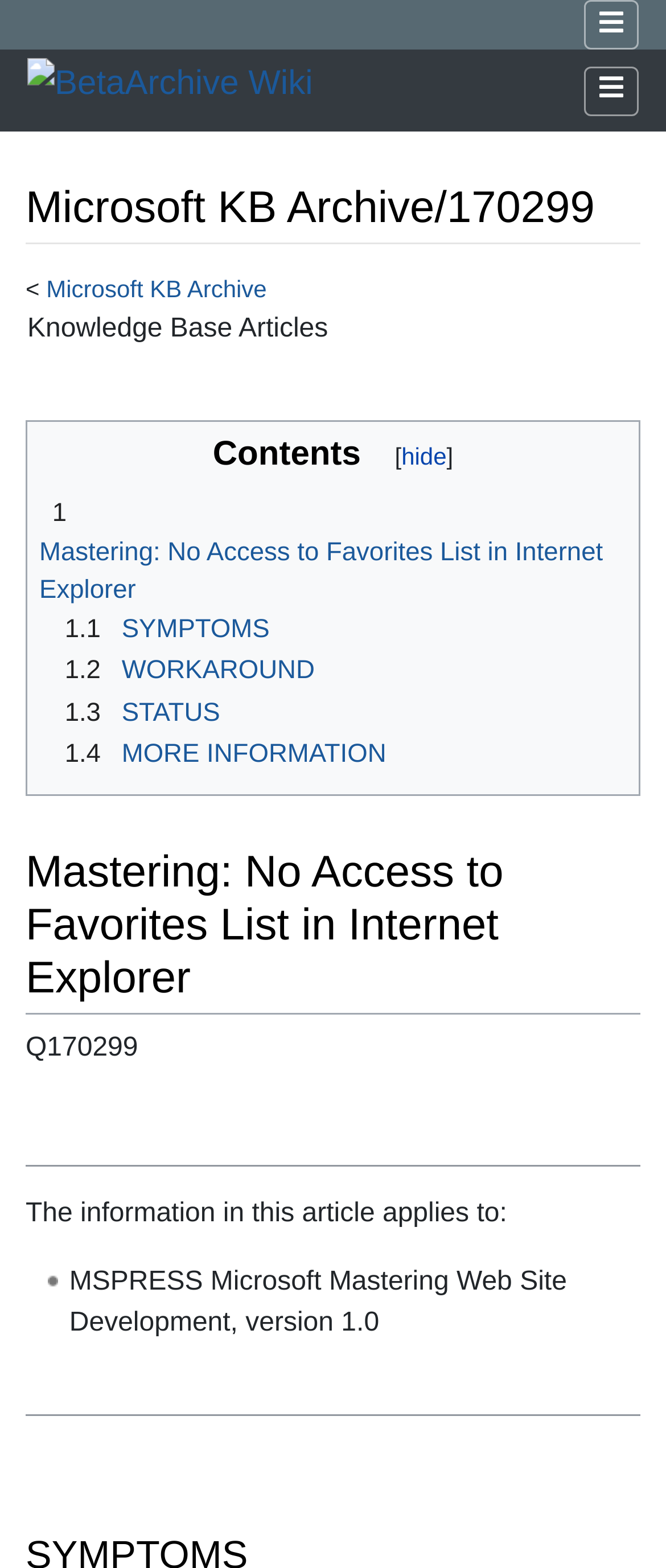Locate the bounding box coordinates of the element I should click to achieve the following instruction: "Search for something".

[0.403, 0.198, 0.526, 0.216]